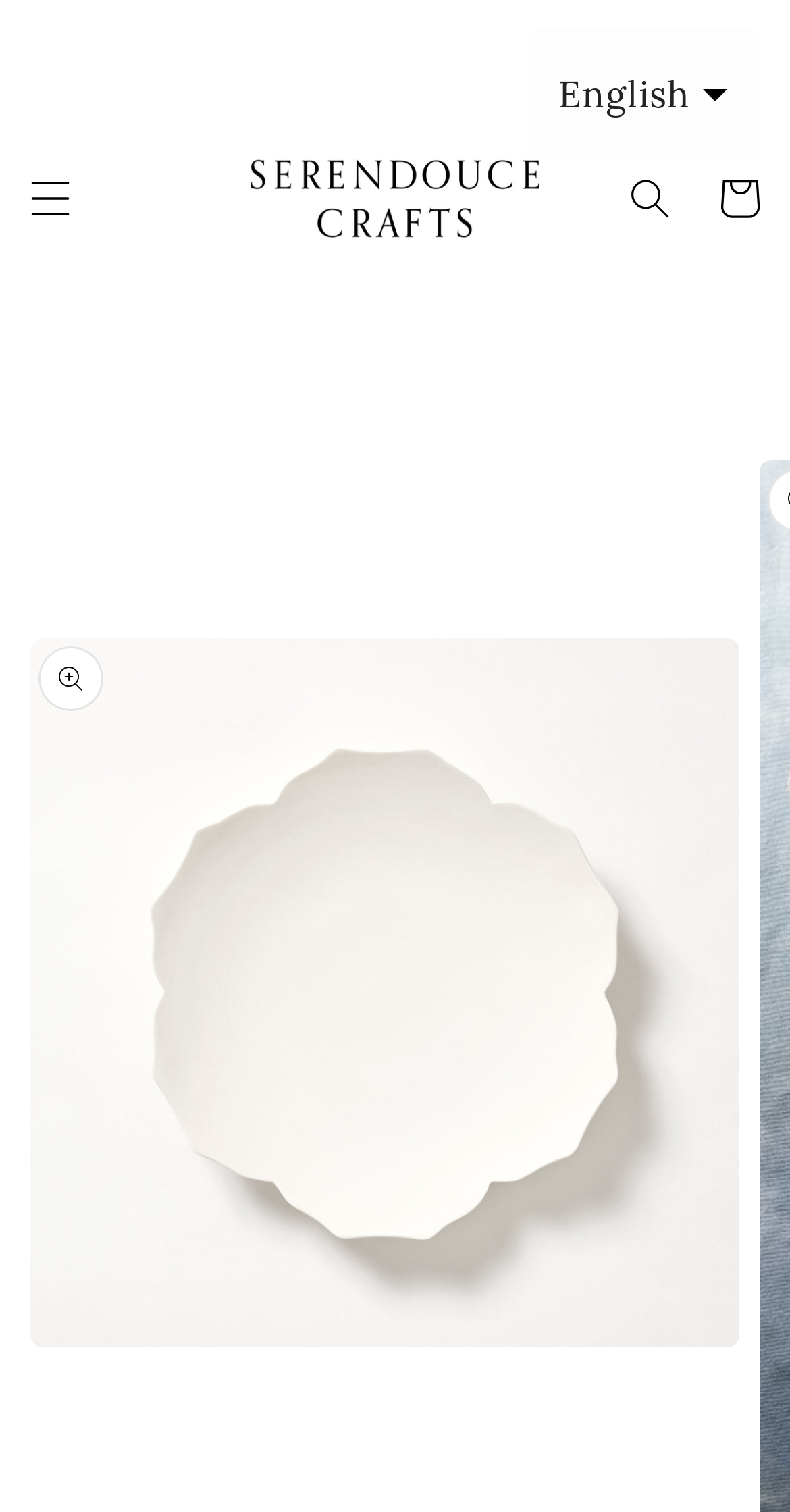Respond with a single word or phrase to the following question:
How many images are on the webpage?

2